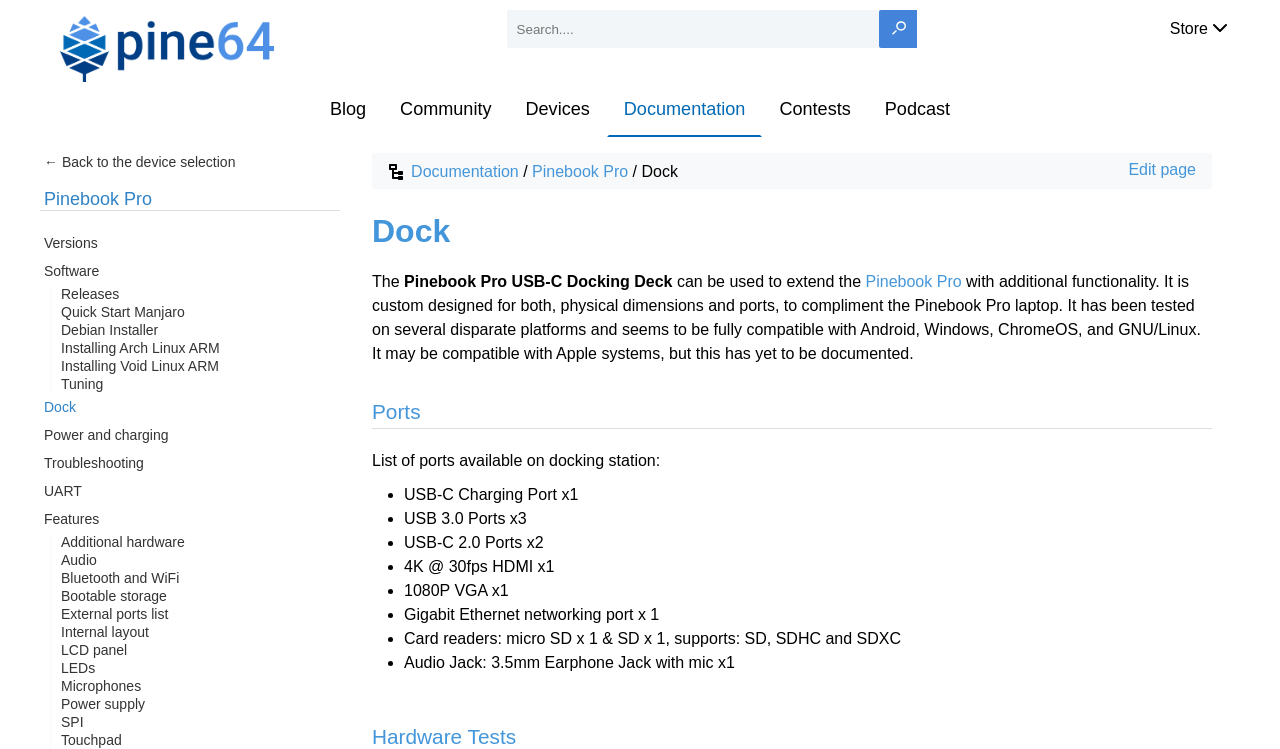What type of card readers are available on the docking station?
Respond to the question with a single word or phrase according to the image.

micro SD and SD